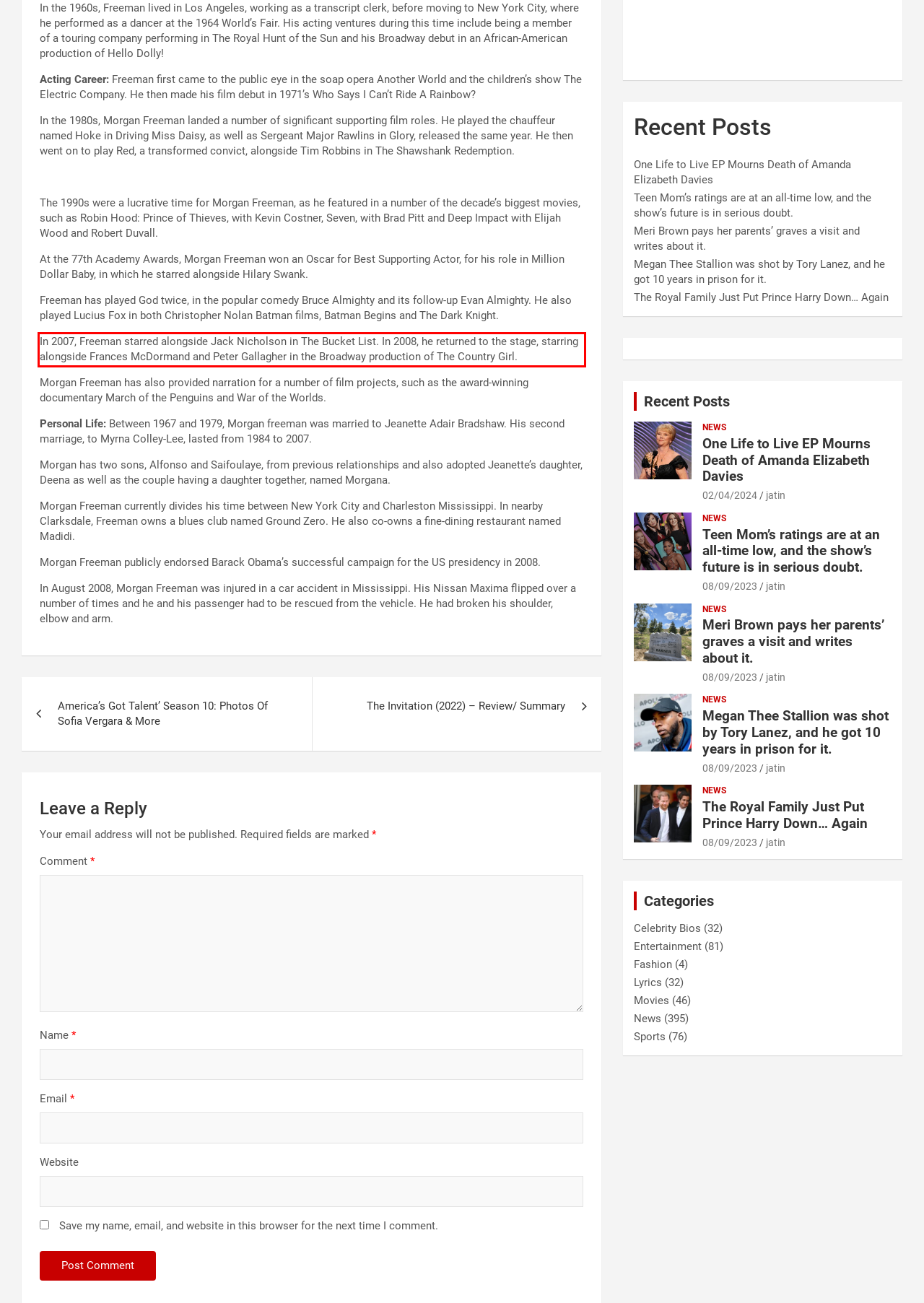Given a screenshot of a webpage, identify the red bounding box and perform OCR to recognize the text within that box.

In 2007, Freeman starred alongside Jack Nicholson in The Bucket List. In 2008, he returned to the stage, starring alongside Frances McDormand and Peter Gallagher in the Broadway production of The Country Girl.